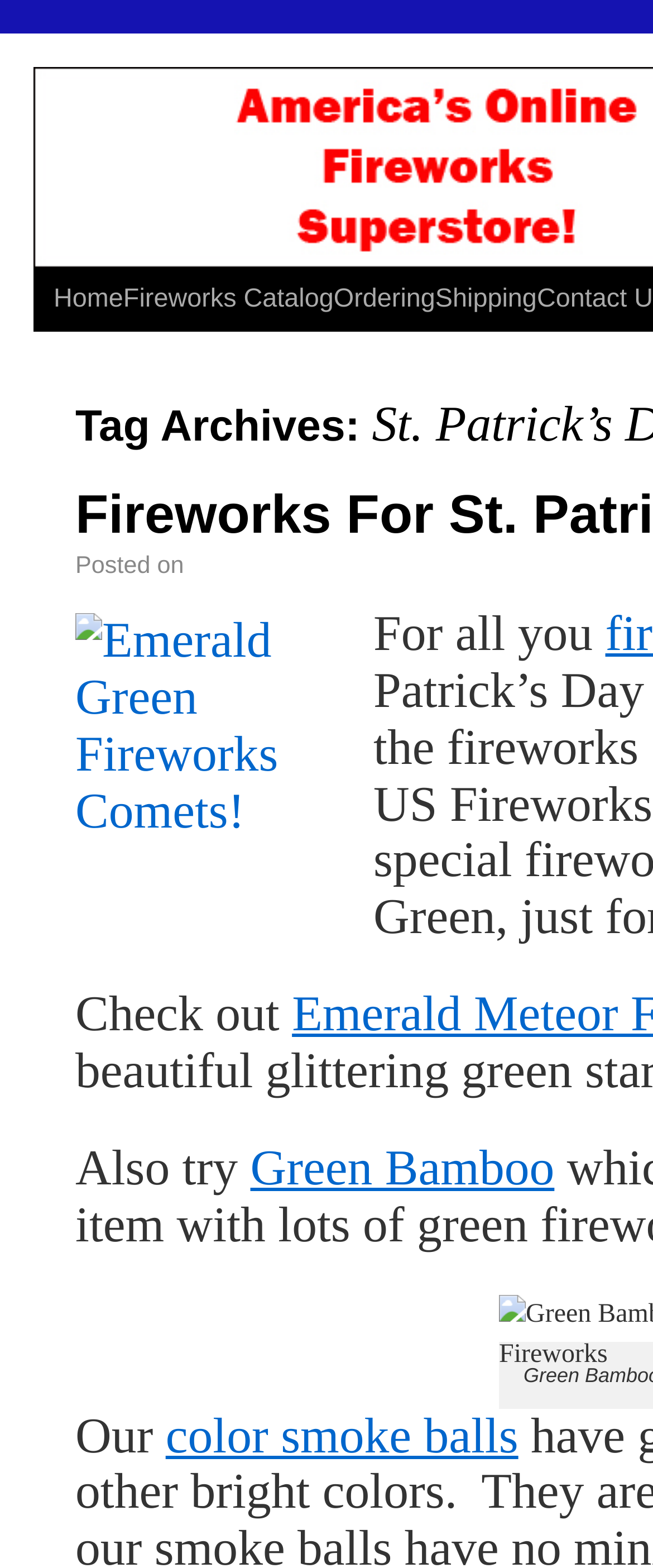Kindly determine the bounding box coordinates for the area that needs to be clicked to execute this instruction: "View the previous page".

None